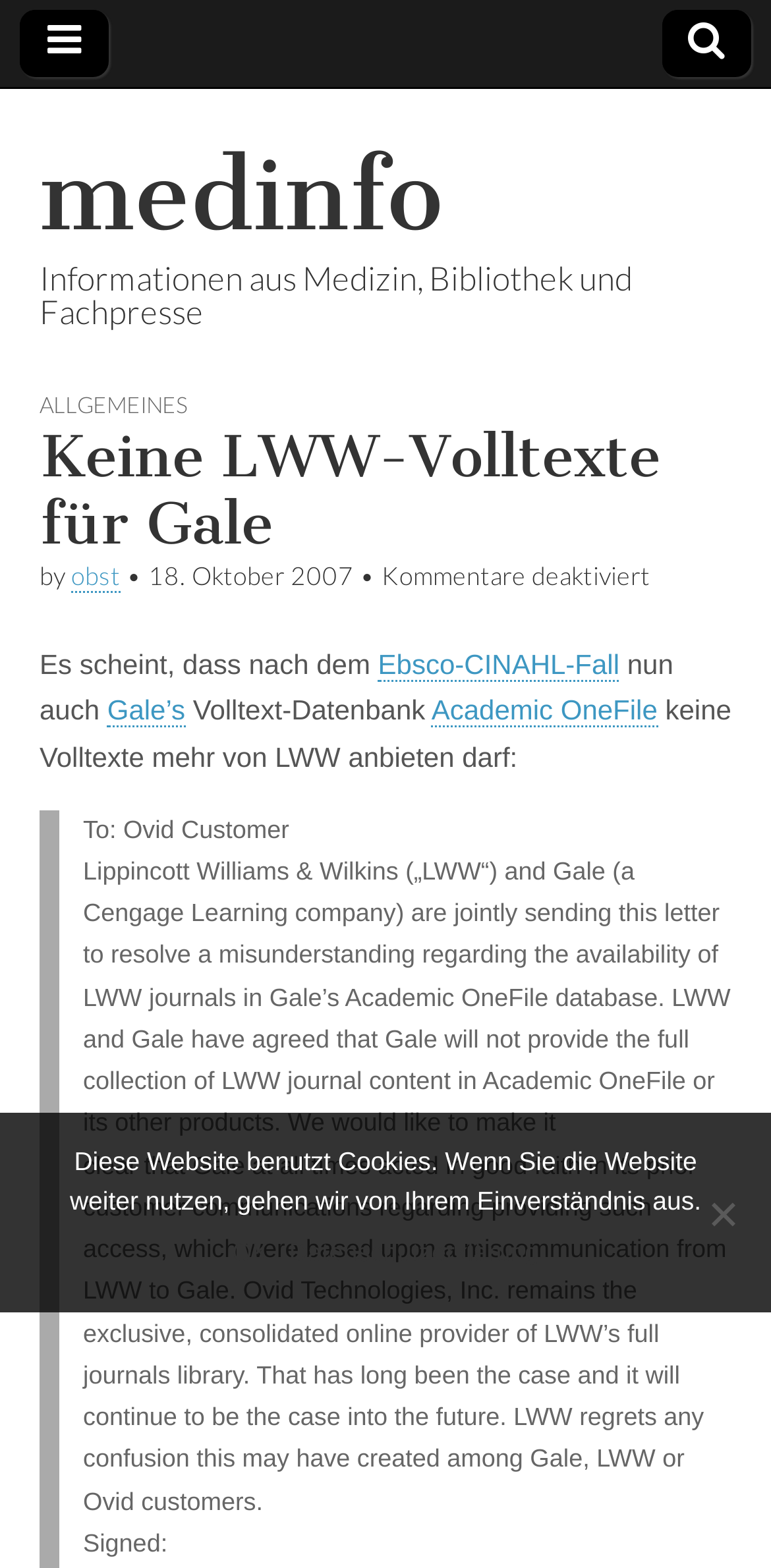Please determine the bounding box coordinates of the element's region to click for the following instruction: "Click the link to ALLGEMEINES".

[0.051, 0.25, 0.244, 0.266]